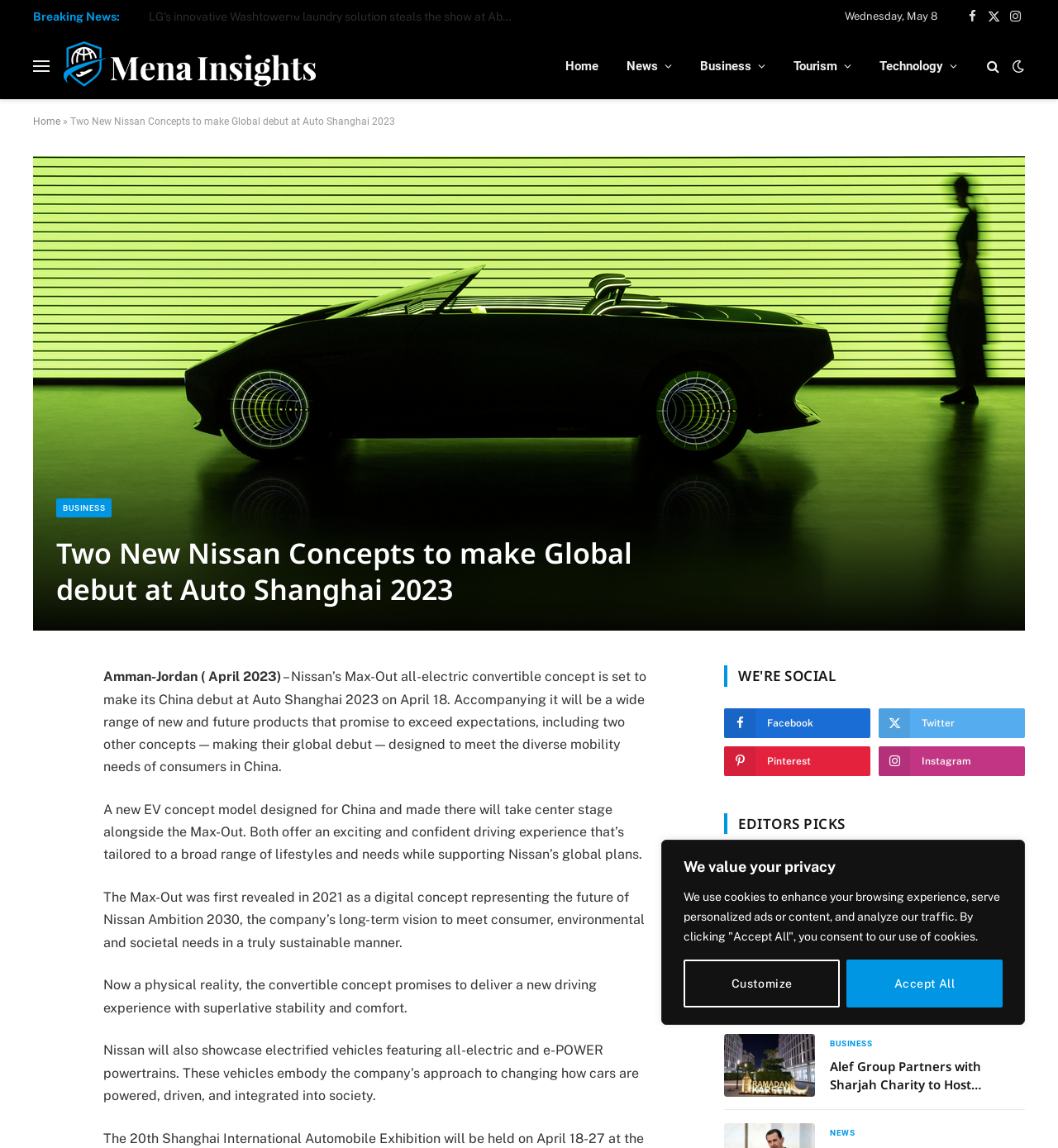How many articles are listed under 'EDITORS PICKS'? Observe the screenshot and provide a one-word or short phrase answer.

3